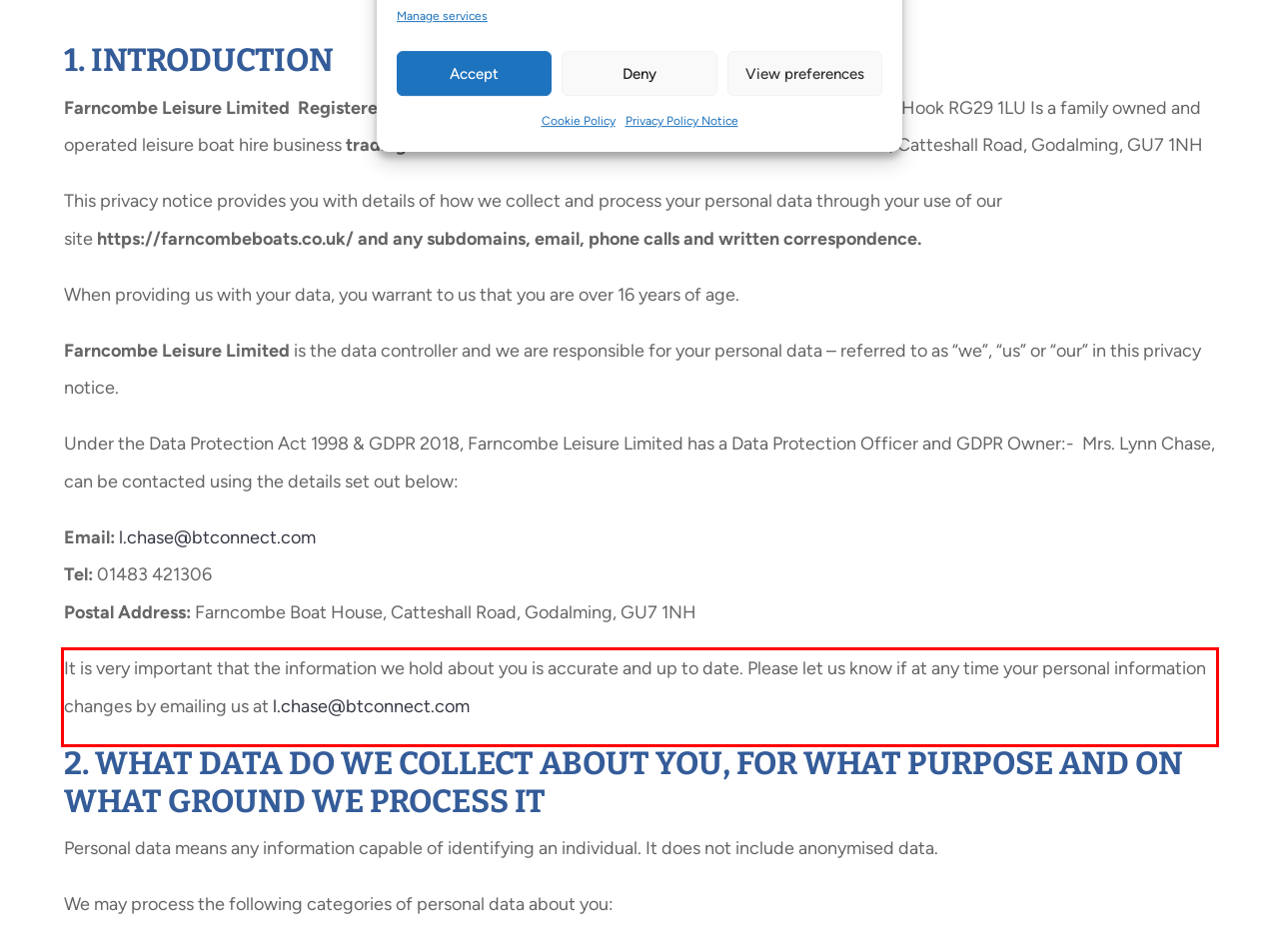Using the provided webpage screenshot, recognize the text content in the area marked by the red bounding box.

It is very important that the information we hold about you is accurate and up to date. Please let us know if at any time your personal information changes by emailing us at l.chase@btconnect.com